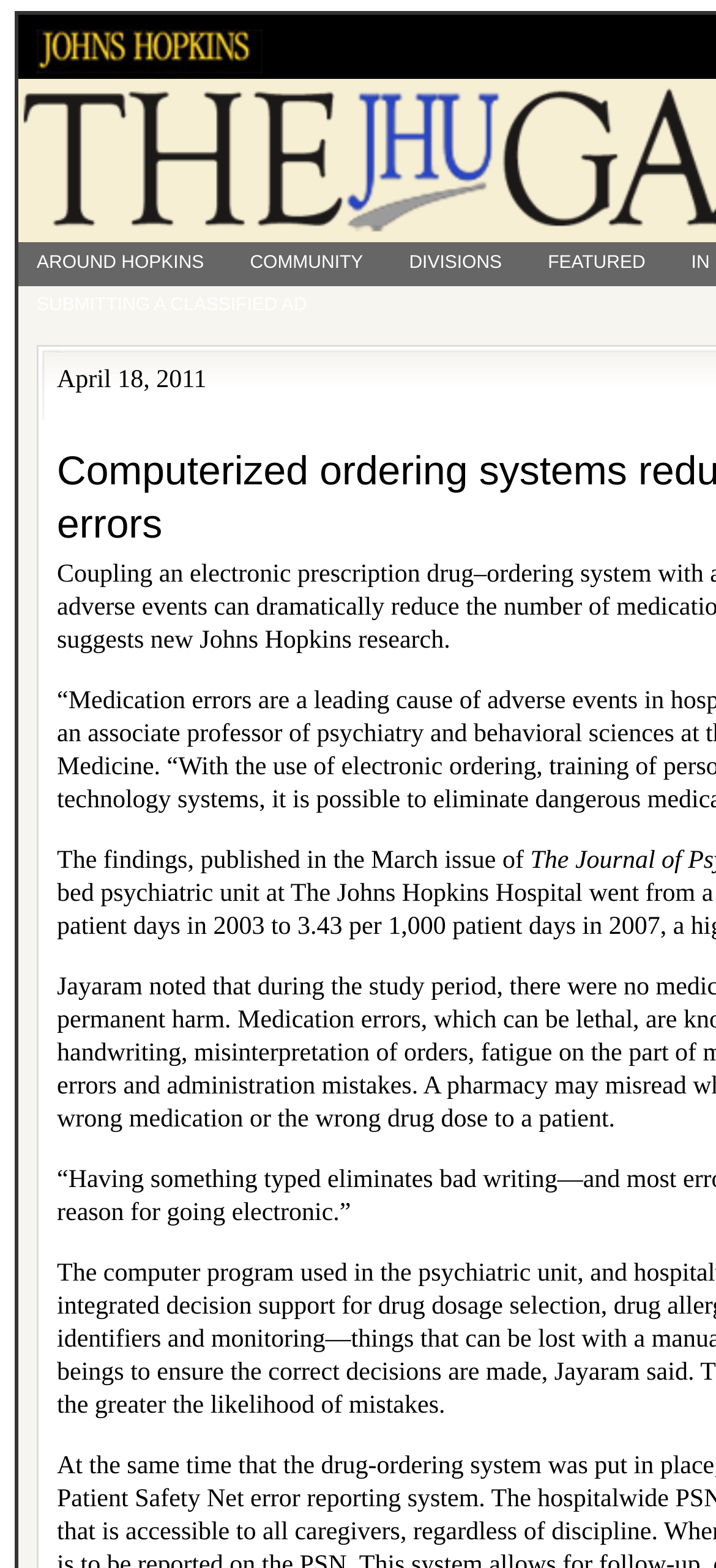Refer to the element description Around Hopkins and identify the corresponding bounding box in the screenshot. Format the coordinates as (top-left x, top-left y, bottom-right x, bottom-right y) with values in the range of 0 to 1.

[0.026, 0.154, 0.311, 0.181]